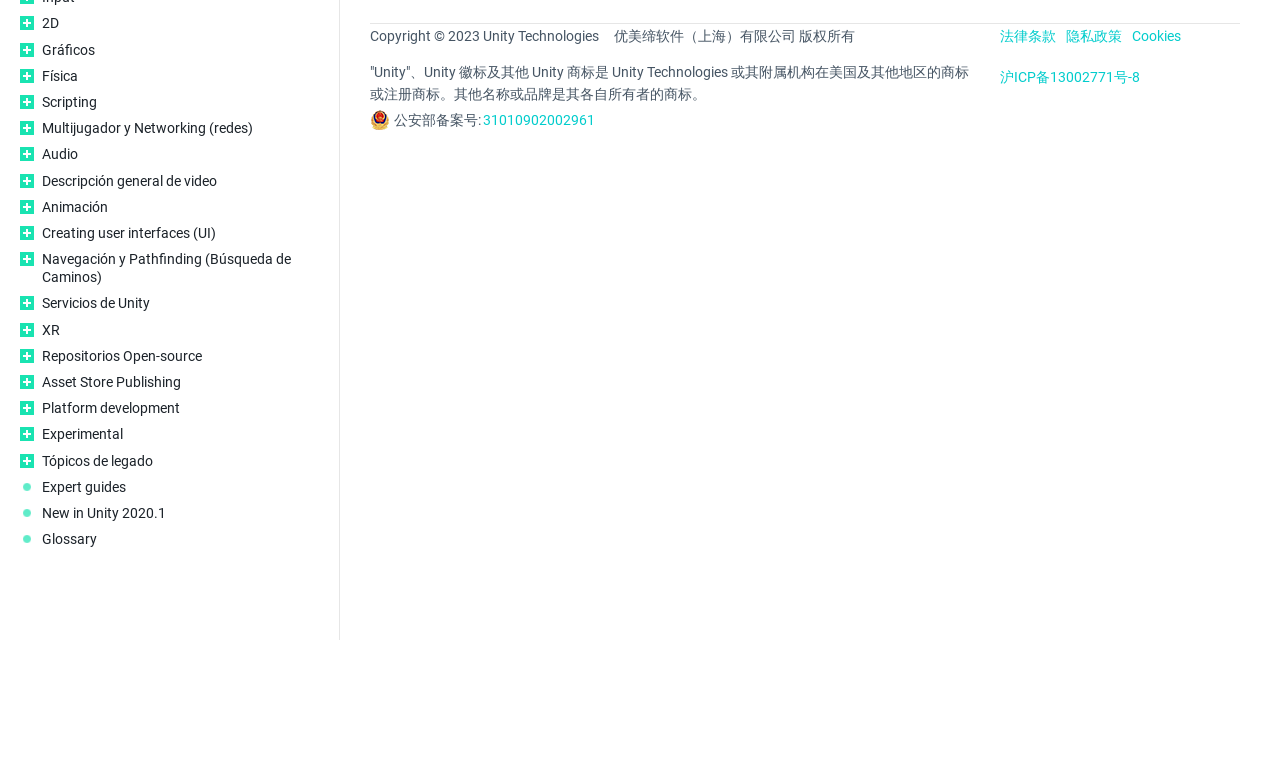Identify the bounding box for the UI element described as: "Ingresar". The coordinates should be four float numbers between 0 and 1, i.e., [left, top, right, bottom].

None